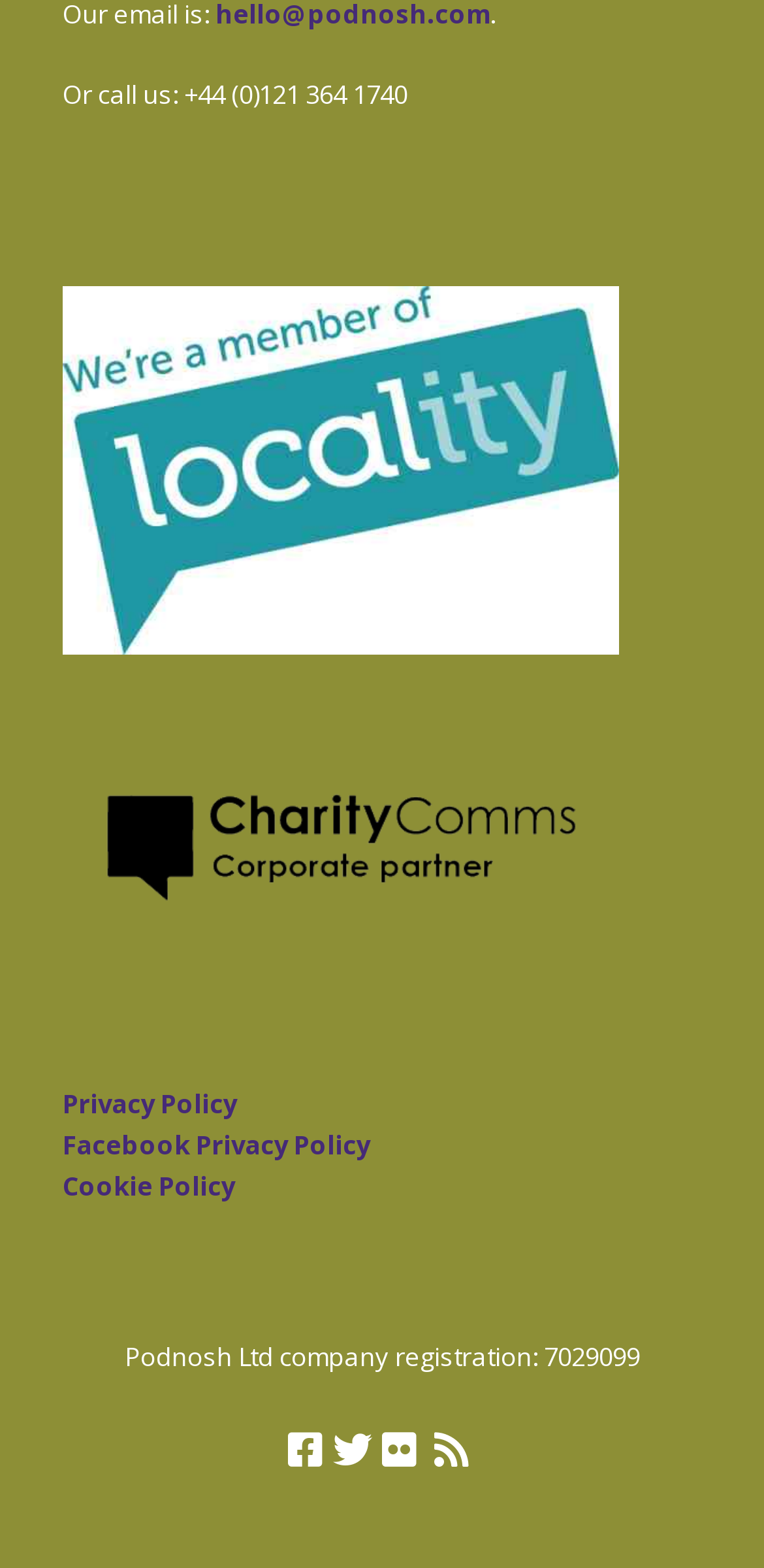Can you pinpoint the bounding box coordinates for the clickable element required for this instruction: "Read Privacy Policy"? The coordinates should be four float numbers between 0 and 1, i.e., [left, top, right, bottom].

[0.082, 0.693, 0.31, 0.715]